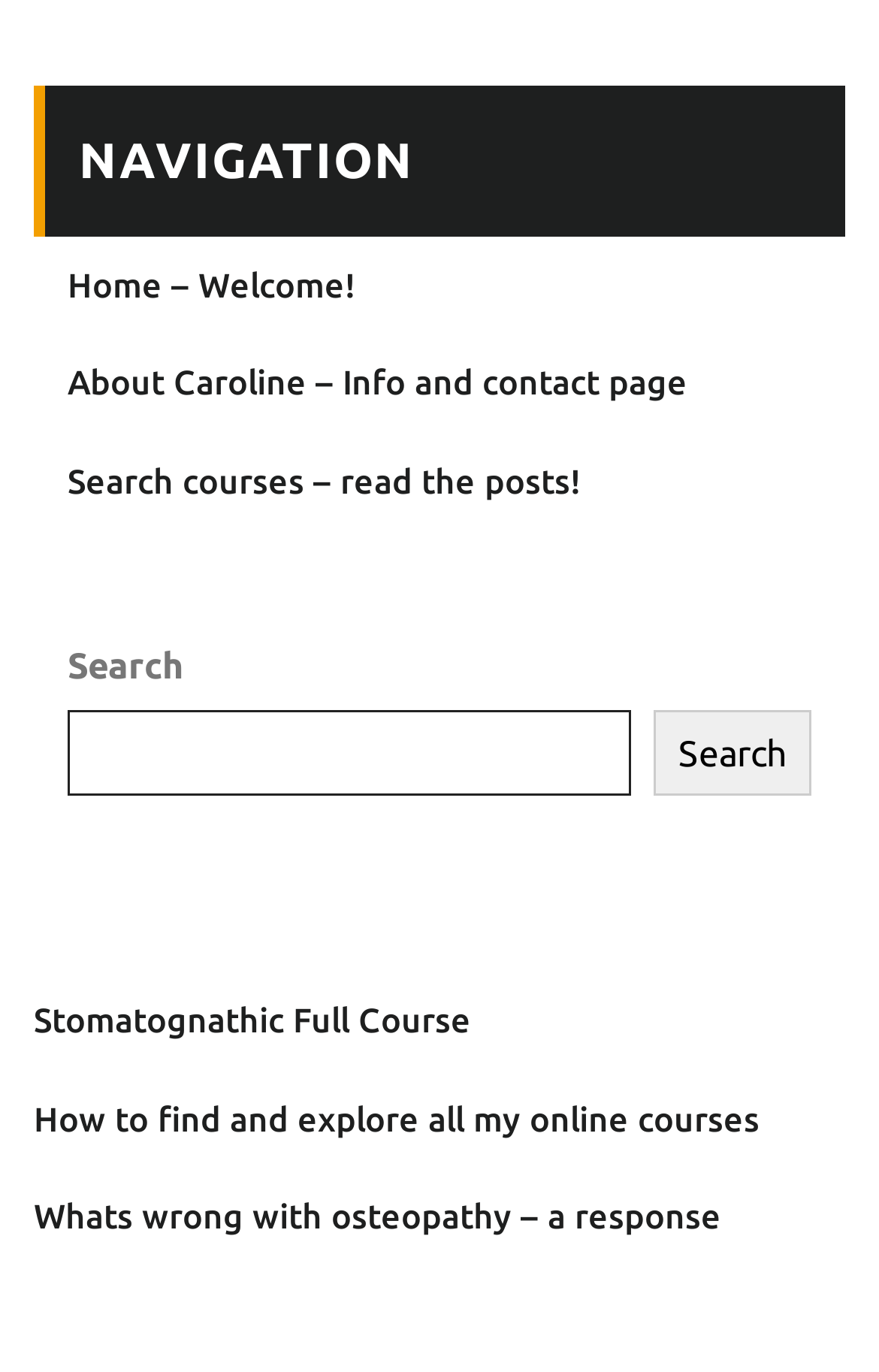Provide a one-word or short-phrase answer to the question:
What is the topic of the first recent post?

Stomatognathic Full Course